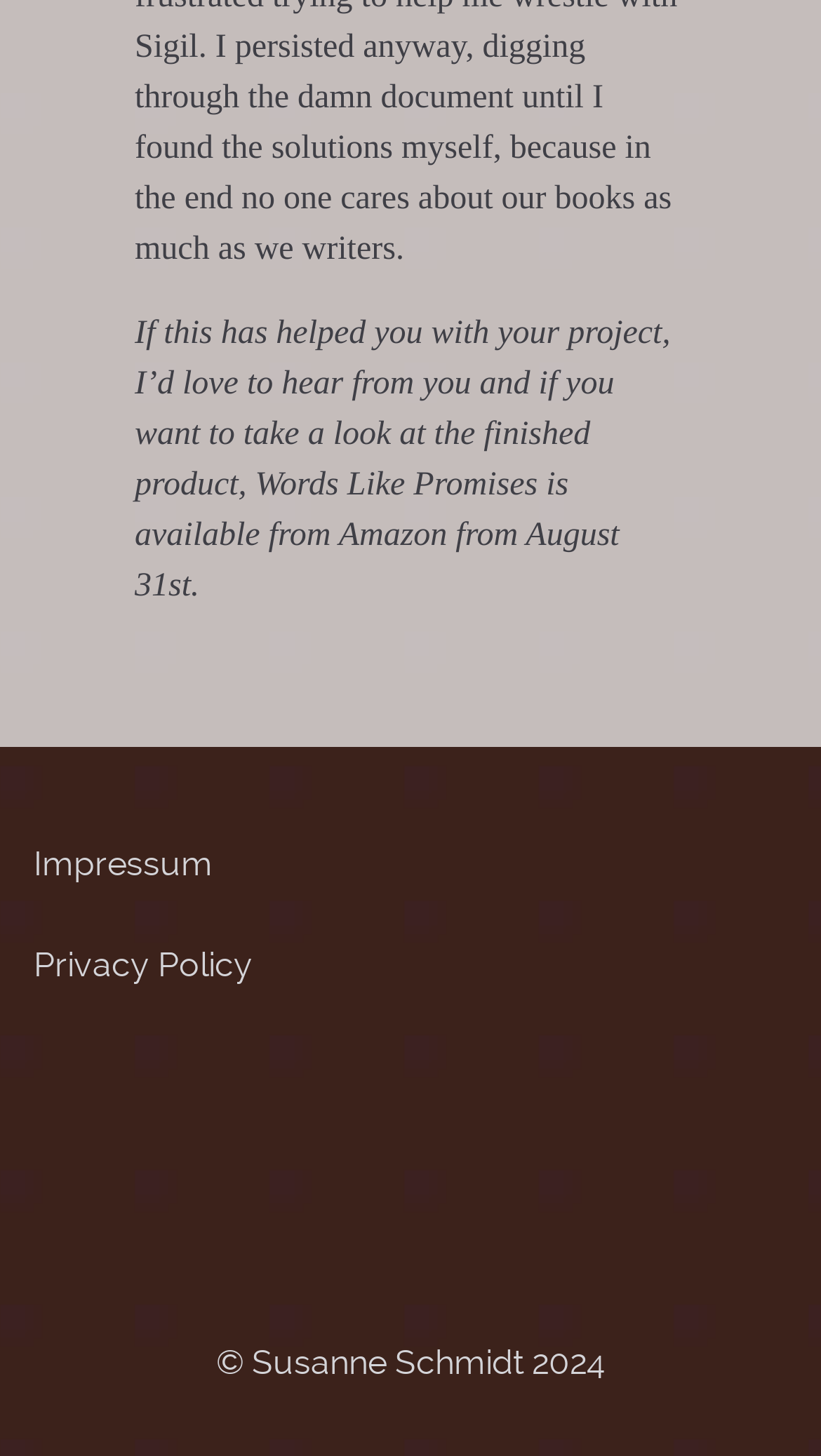Determine the bounding box coordinates for the UI element described. Format the coordinates as (top-left x, top-left y, bottom-right x, bottom-right y) and ensure all values are between 0 and 1. Element description: Privacy Policy

[0.041, 0.628, 0.5, 0.697]